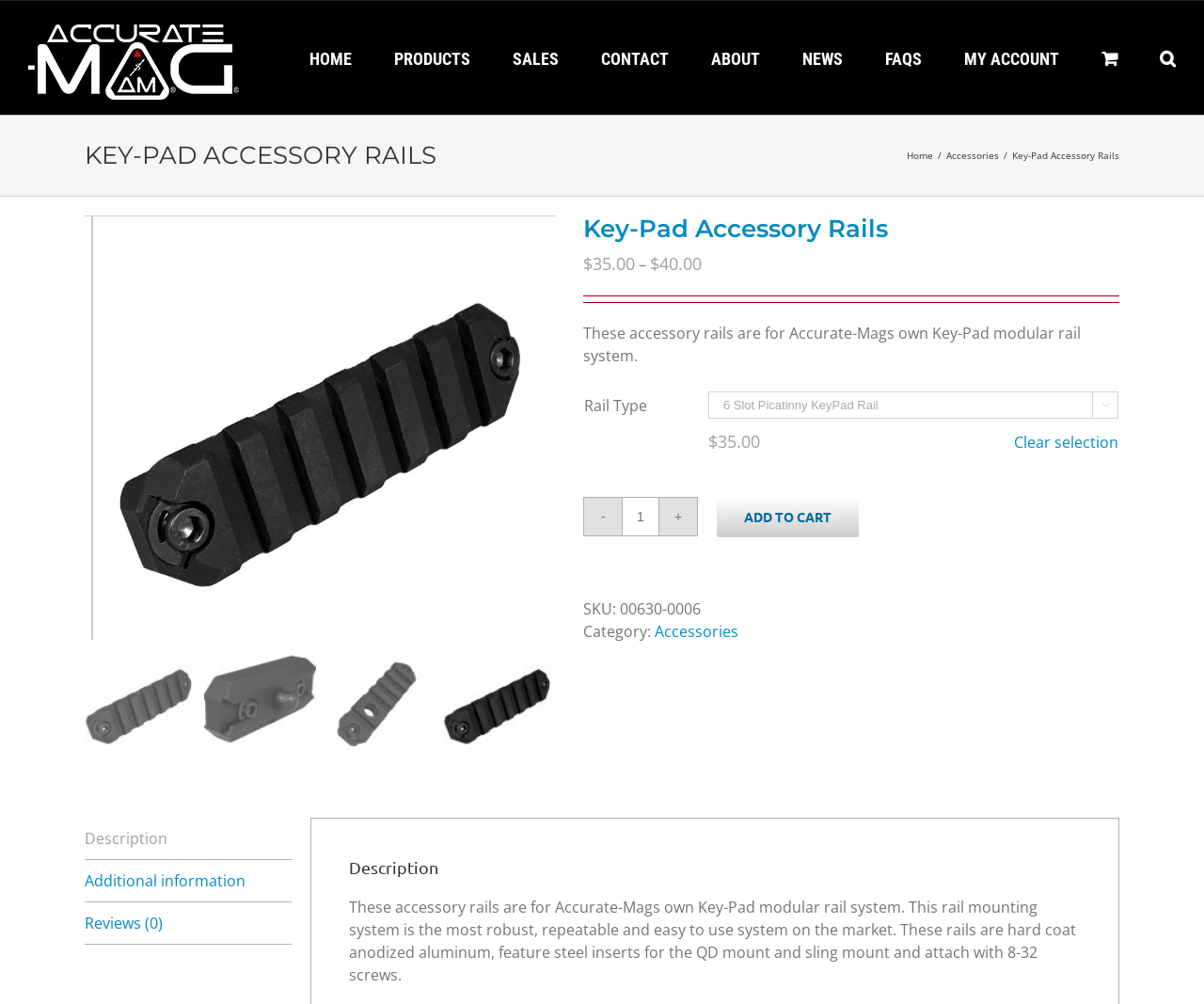Please mark the bounding box coordinates of the area that should be clicked to carry out the instruction: "Click on the Accurate-Mag Logo".

[0.023, 0.024, 0.198, 0.099]